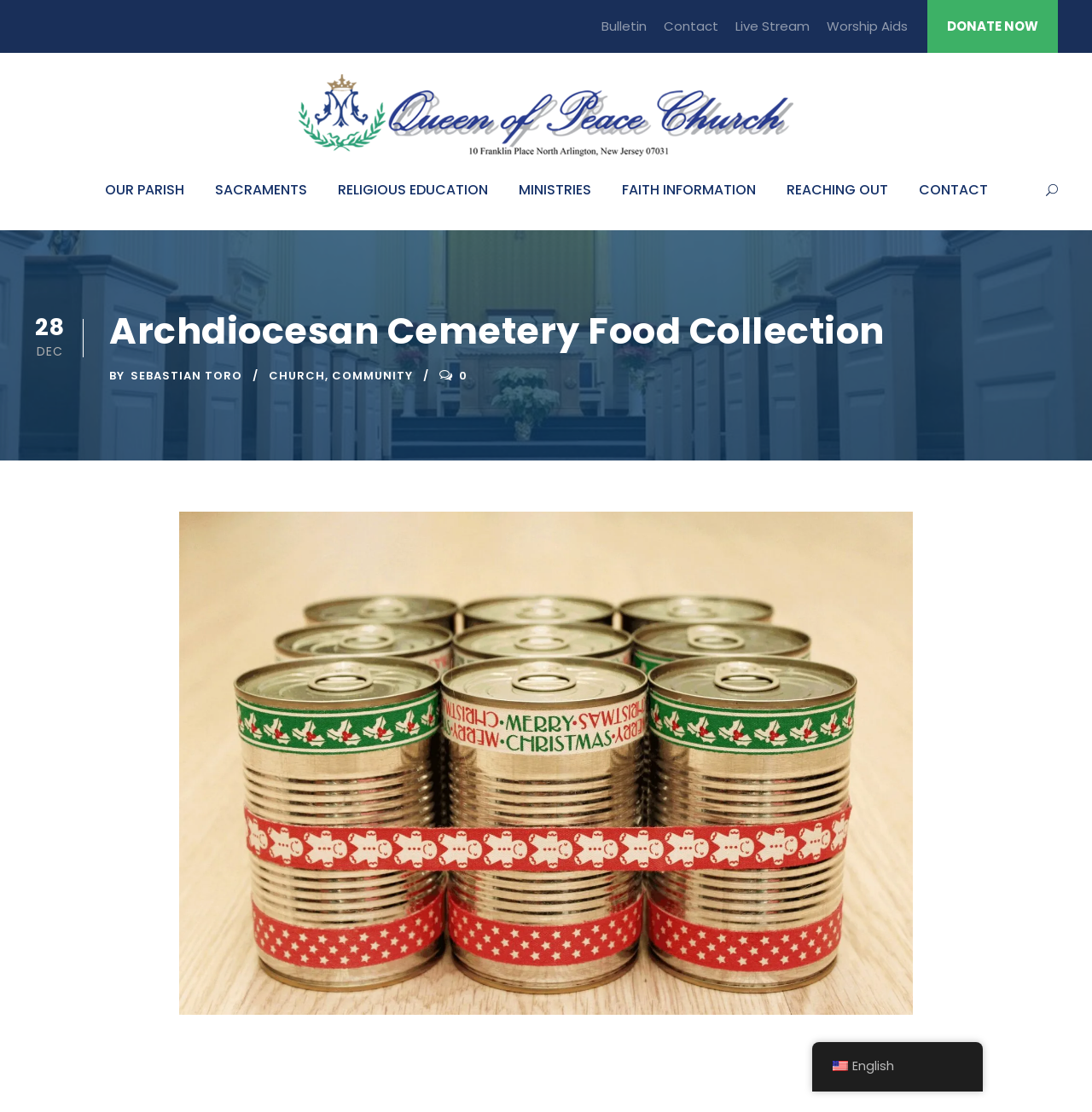Who is the author of the article?
Provide a detailed answer to the question, using the image to inform your response.

I found the answer by looking at the link element with ID 414. The text of this element is 'SEBASTIAN TORO', which is the author's name.